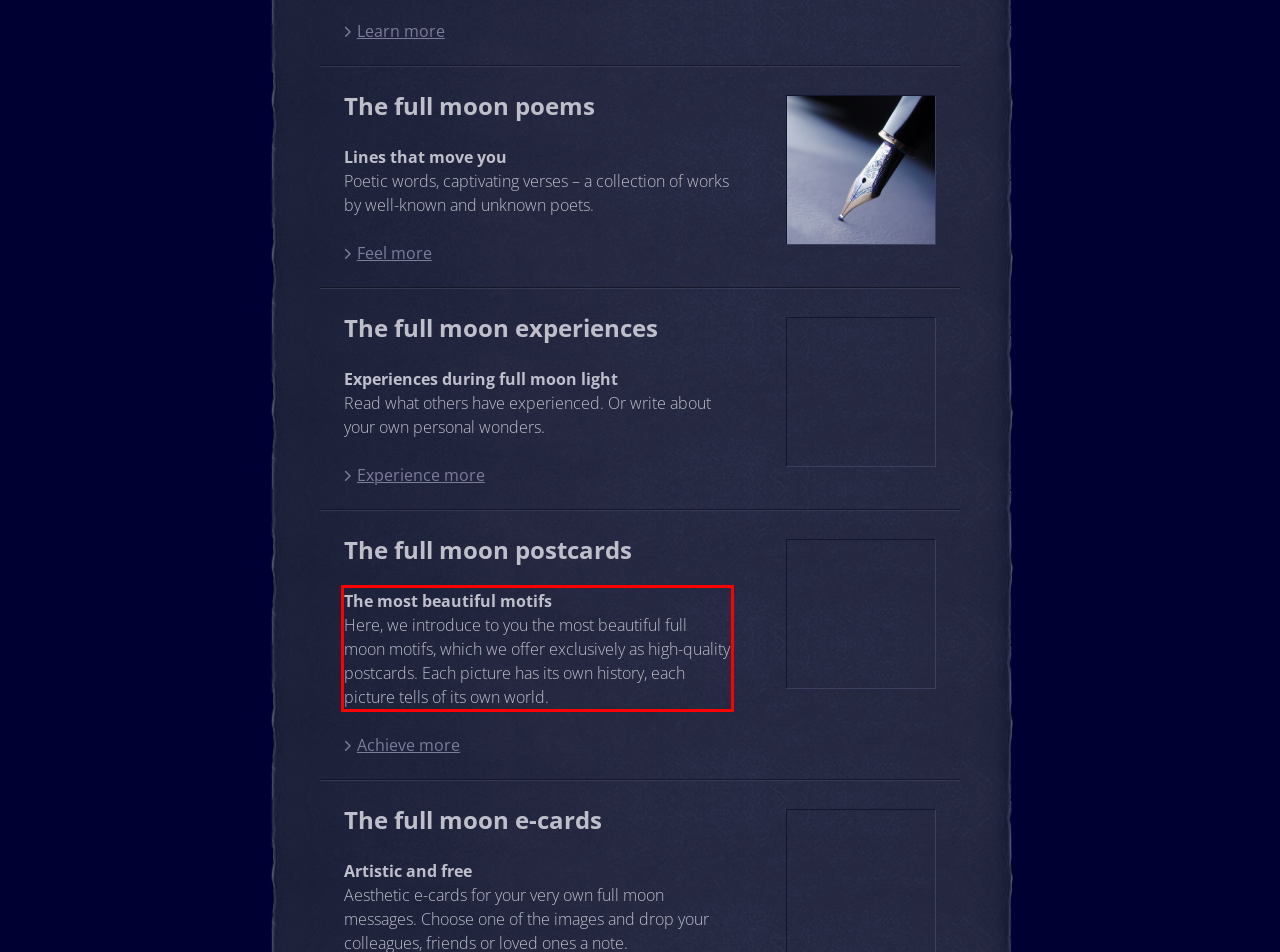Please perform OCR on the UI element surrounded by the red bounding box in the given webpage screenshot and extract its text content.

The most beautiful motifs Here, we introduce to you the most beautiful full moon motifs, which we offer exclusively as high-quality postcards. Each picture has its own history, each picture tells of its own world.